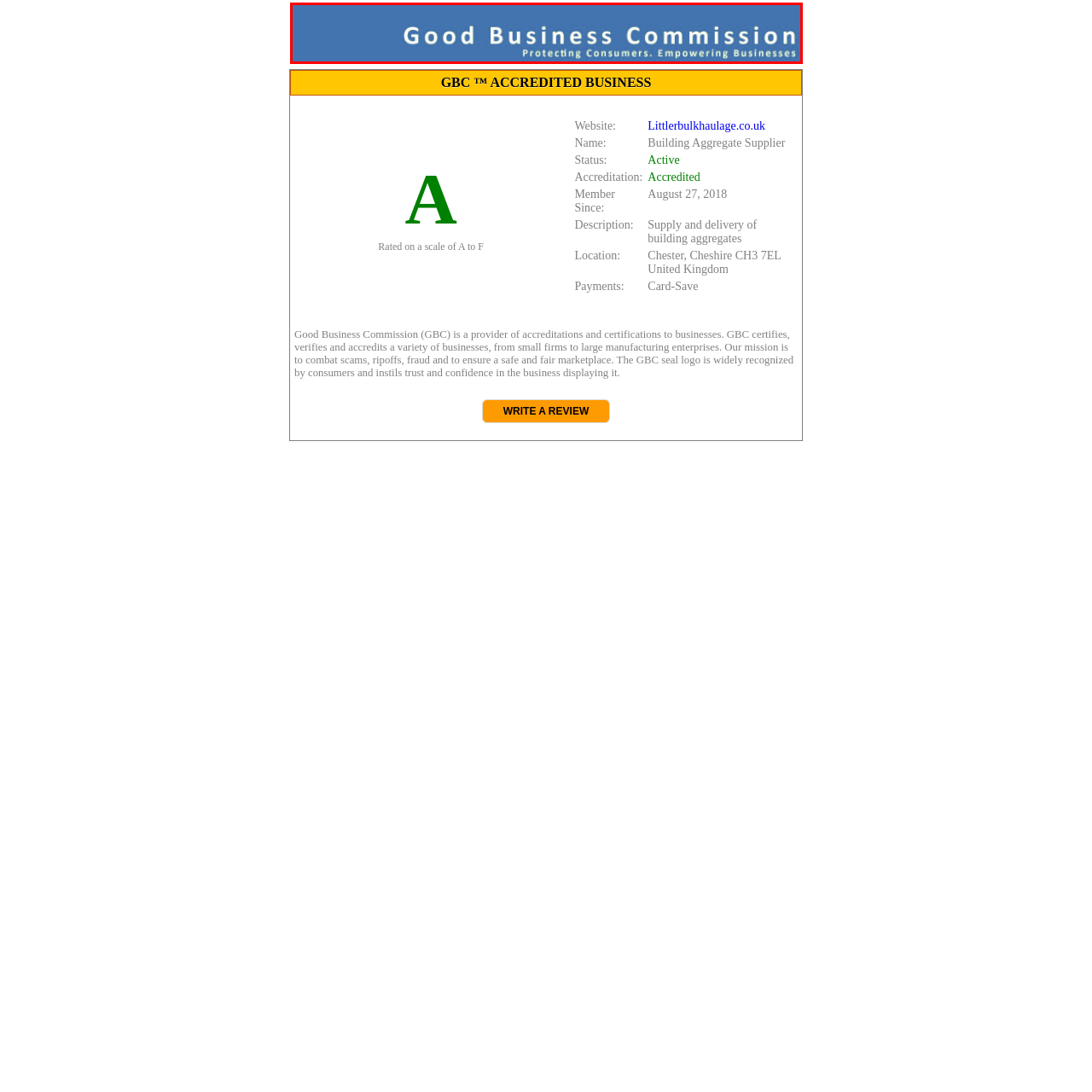Check the image highlighted in red, What is the mission of the Good Business Commission?
 Please answer in a single word or phrase.

Protecting Consumers. Empowering Businesses